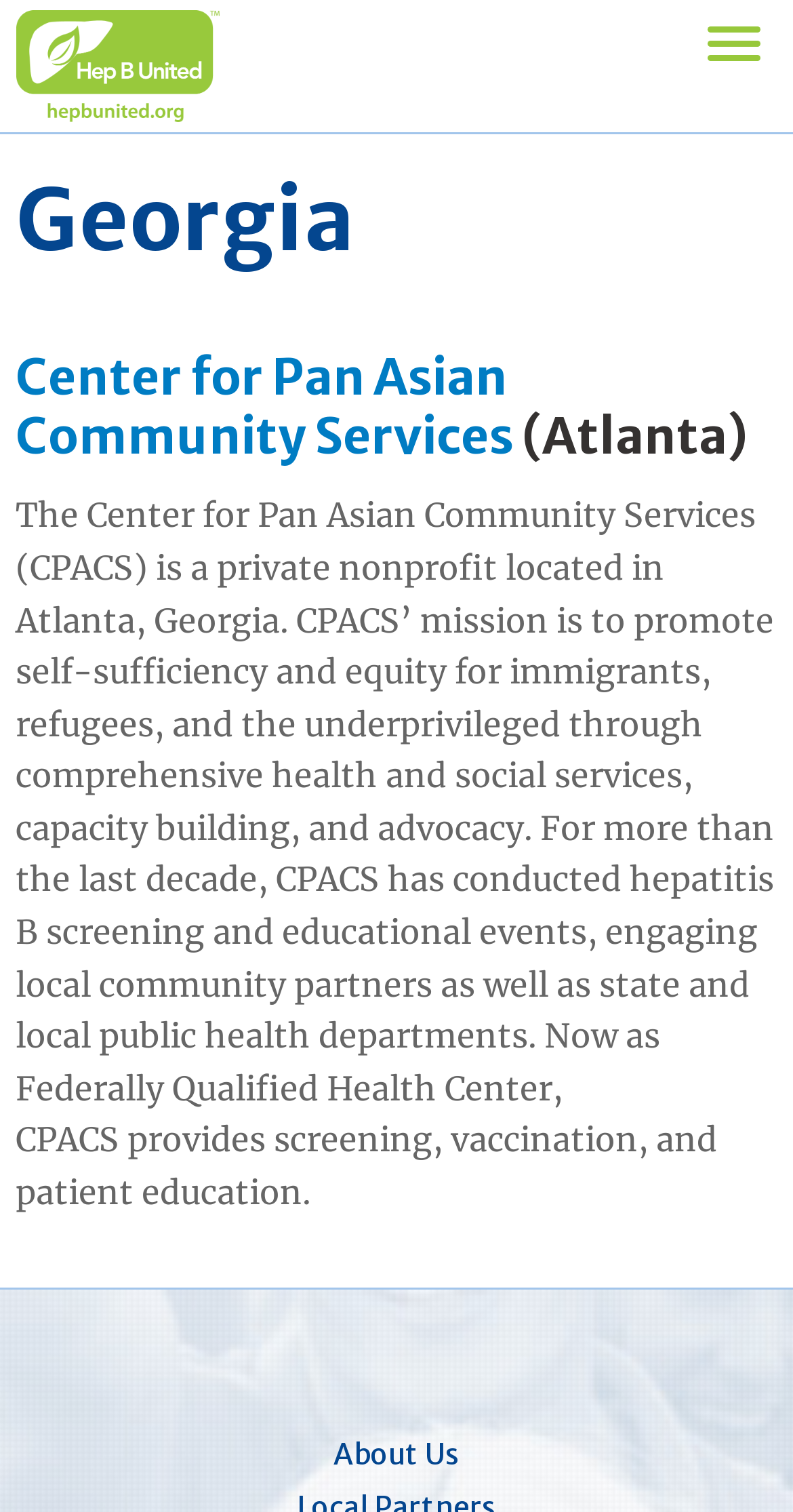Determine the bounding box for the described HTML element: "About Us". Ensure the coordinates are four float numbers between 0 and 1 in the format [left, top, right, bottom].

[0.421, 0.95, 0.579, 0.974]